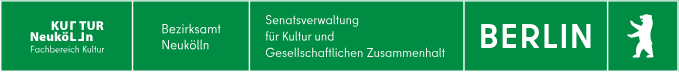Provide a thorough and detailed caption for the image.

The image features a visually striking green banner representing the cultural sector of Neukölln, a district in Berlin. It prominently displays the name "KULTUR Neukölln" alongside the district's administrative title "Bezirkamt Neukölln." Below these headings, it mentions the "Senatsverwaltung für Kultur und Gesellschaftlichen Zusammenhalt," highlighting the governance structure that oversees cultural activities in the region. The visual identity is completed with a depiction of the Berlin Bear, symbolizing the city itself. This banner represents the commitment to fostering community and cultural engagement through organized events and initiatives in Neukölln.